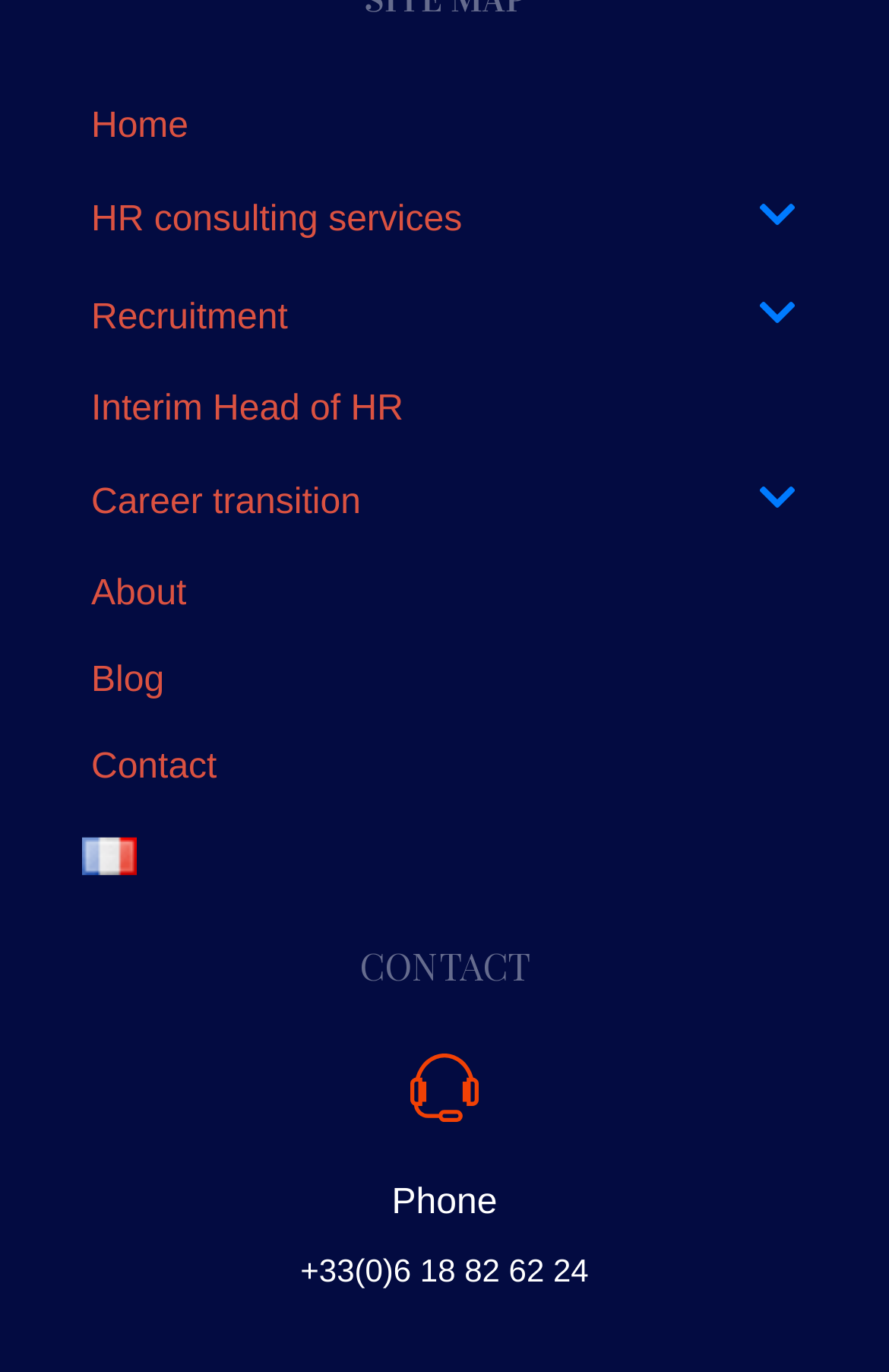Can you provide the bounding box coordinates for the element that should be clicked to implement the instruction: "Go to Recruitment"?

[0.103, 0.197, 0.897, 0.268]